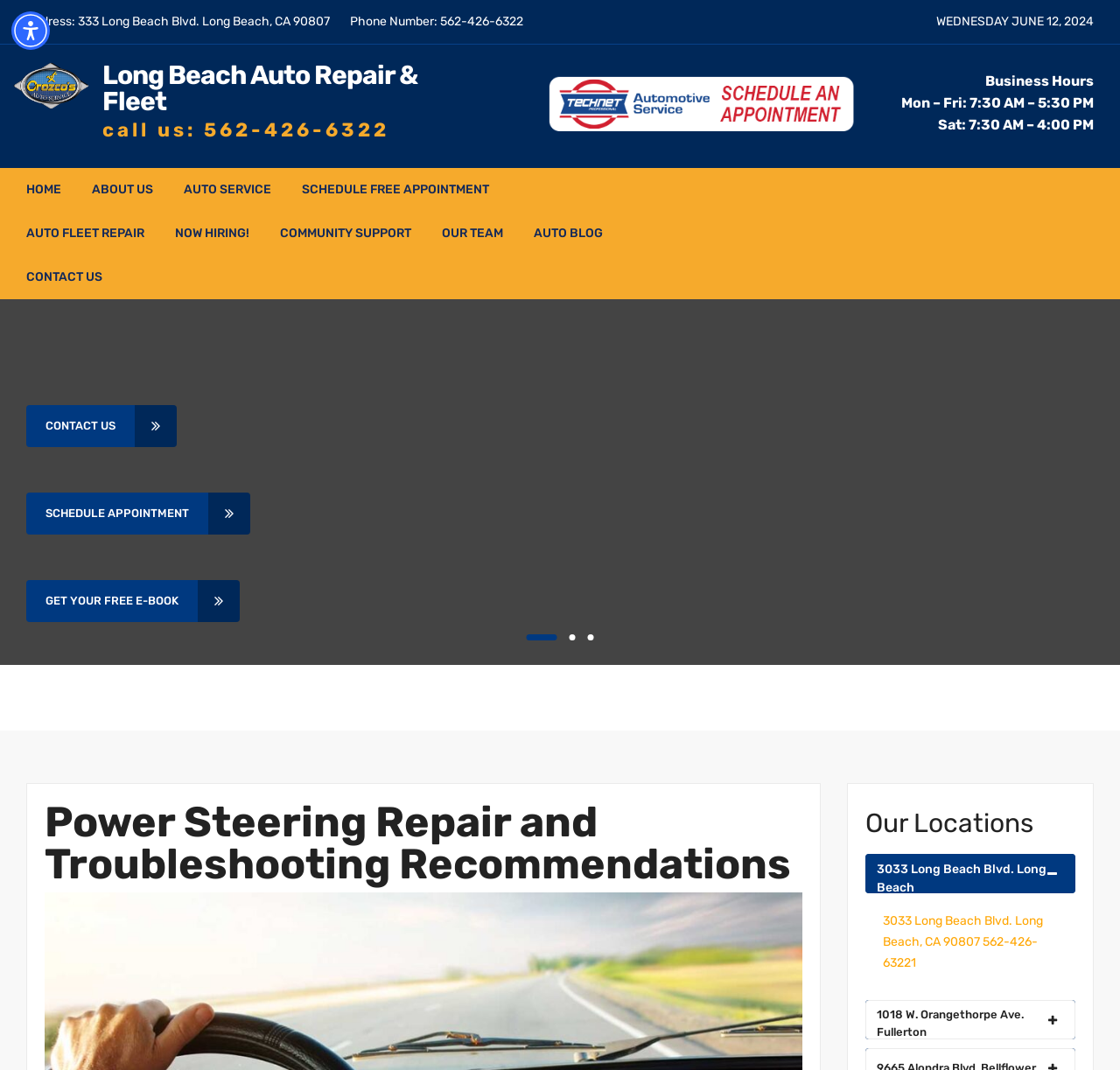Identify the bounding box for the described UI element. Provide the coordinates in (top-left x, top-left y, bottom-right x, bottom-right y) format with values ranging from 0 to 1: Home

[0.023, 0.157, 0.055, 0.198]